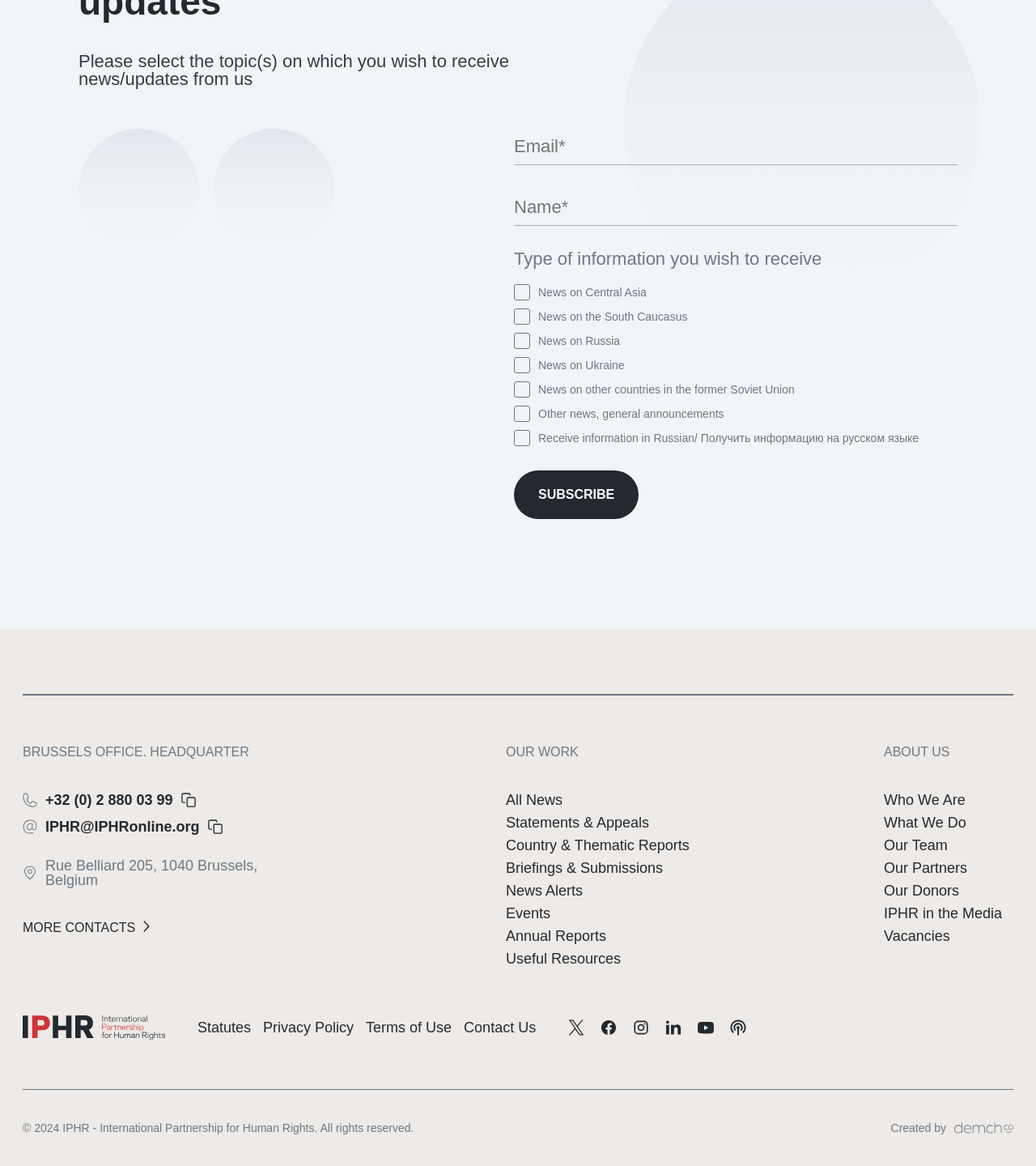Pinpoint the bounding box coordinates of the element you need to click to execute the following instruction: "Select news on Central Asia". The bounding box should be represented by four float numbers between 0 and 1, in the format [left, top, right, bottom].

[0.496, 0.244, 0.512, 0.257]